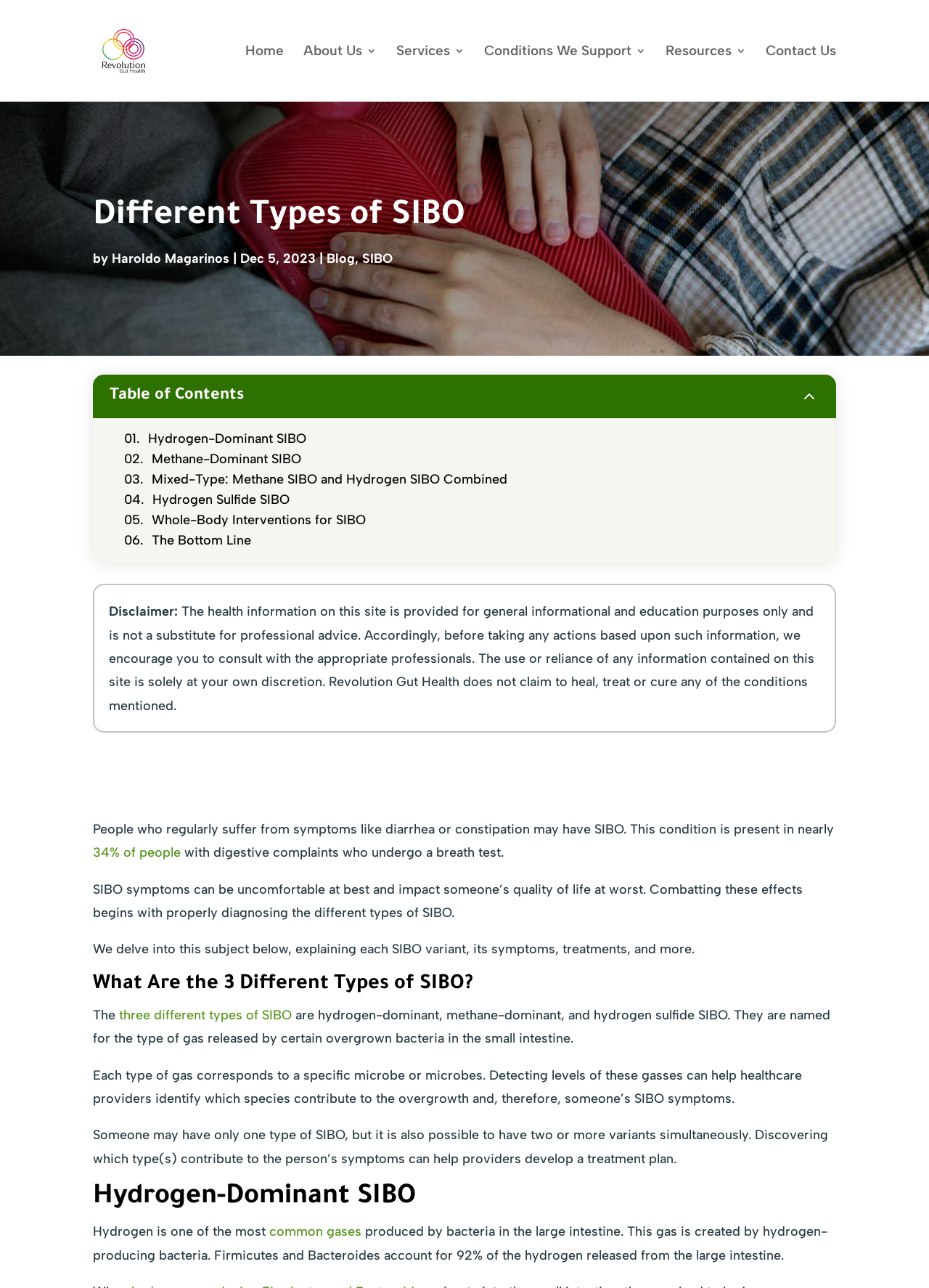Please provide a brief answer to the following inquiry using a single word or phrase:
What percentage of hydrogen is released from the large intestine by Firmicutes and Bacteroides?

92%